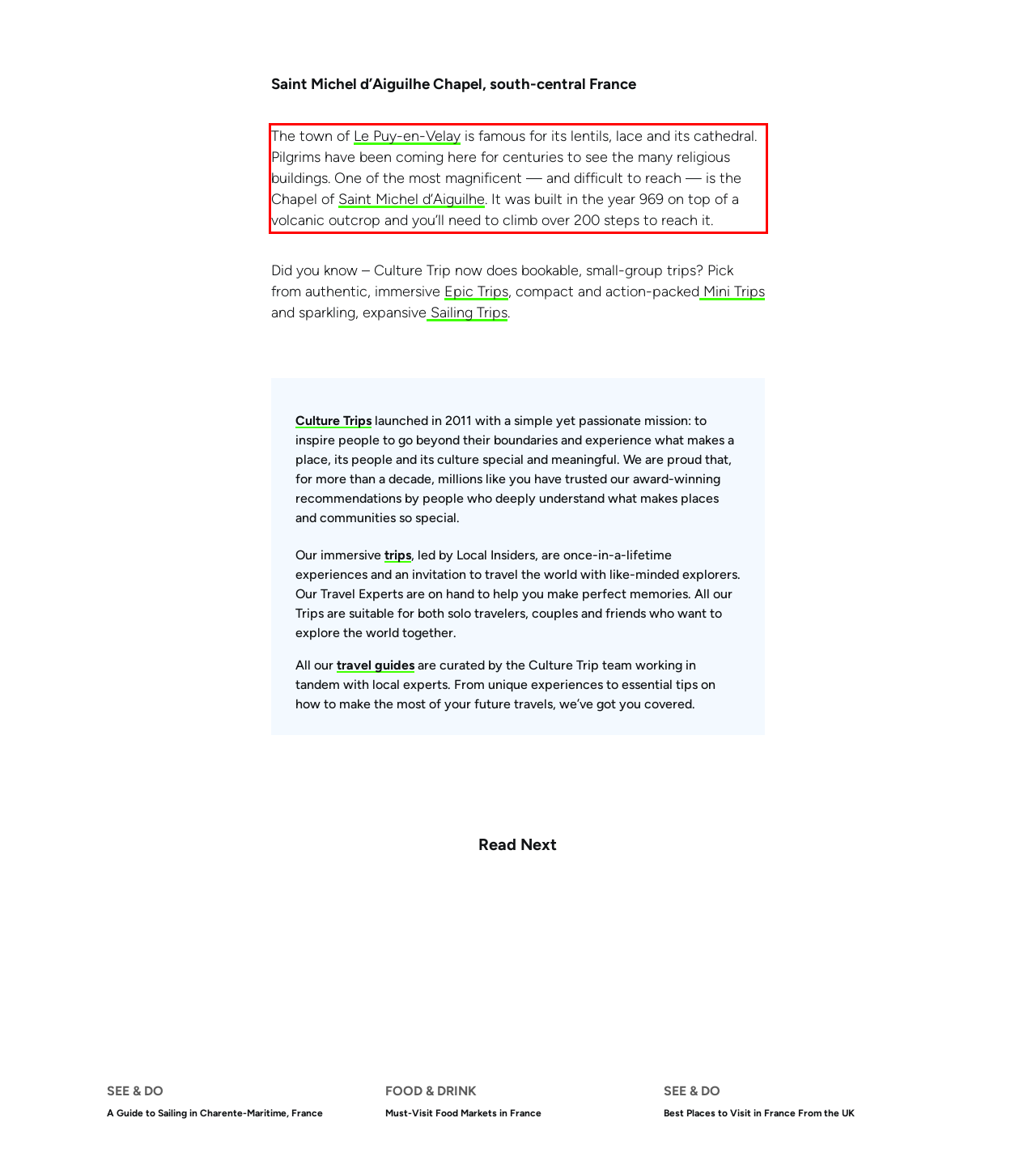Please perform OCR on the text within the red rectangle in the webpage screenshot and return the text content.

The town of Le Puy-en-Velay is famous for its lentils, lace and its cathedral. Pilgrims have been coming here for centuries to see the many religious buildings. One of the most magnificent — and difficult to reach — is the Chapel of Saint Michel d’Aiguilhe. It was built in the year 969 on top of a volcanic outcrop and you’ll need to climb over 200 steps to reach it.